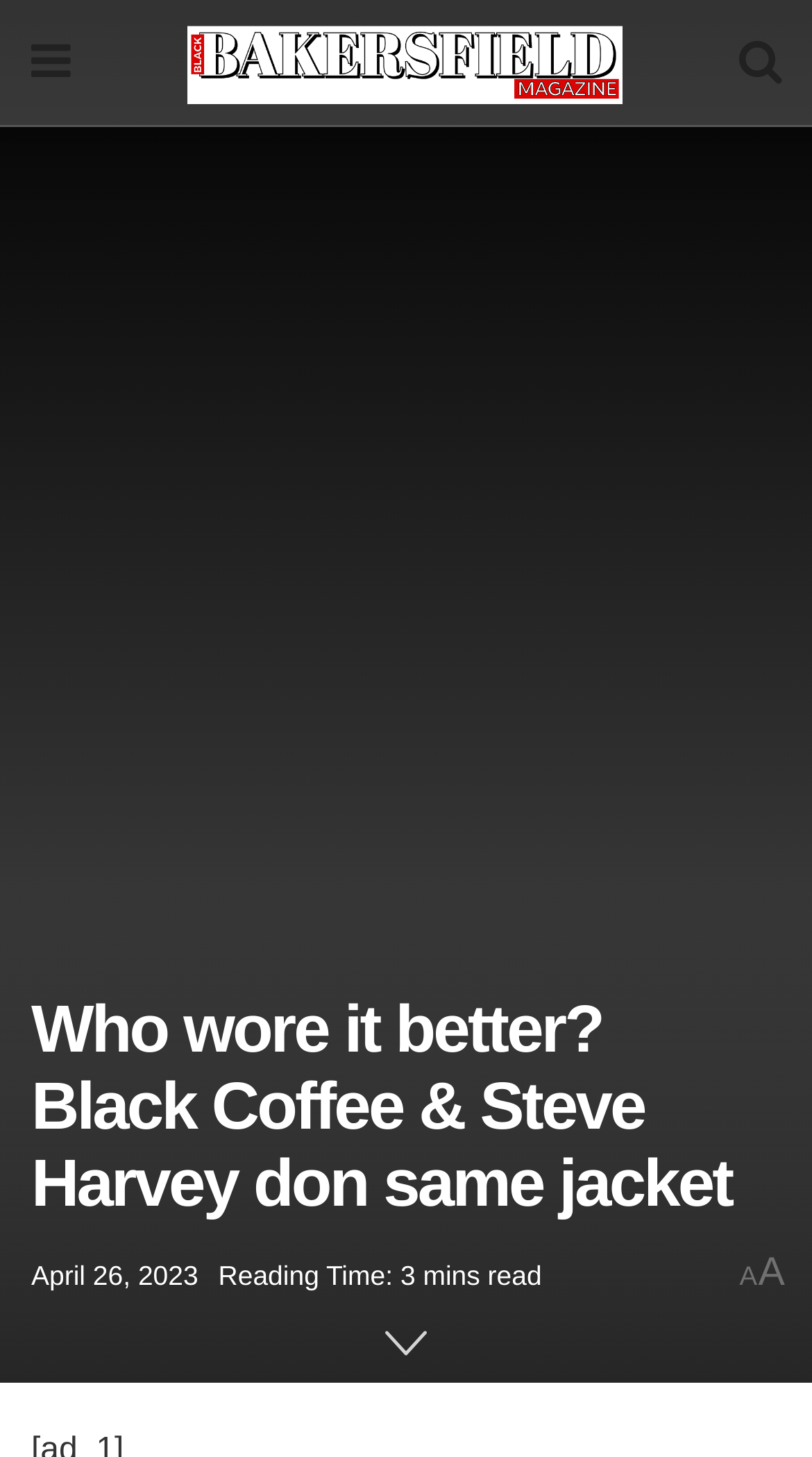Can you look at the image and give a comprehensive answer to the question:
What is the name of the magazine?

I found the answer by looking at the link element with the text 'Bakersfield Black Magazine' which is also accompanied by an image with the same name, indicating that it is the name of the magazine.